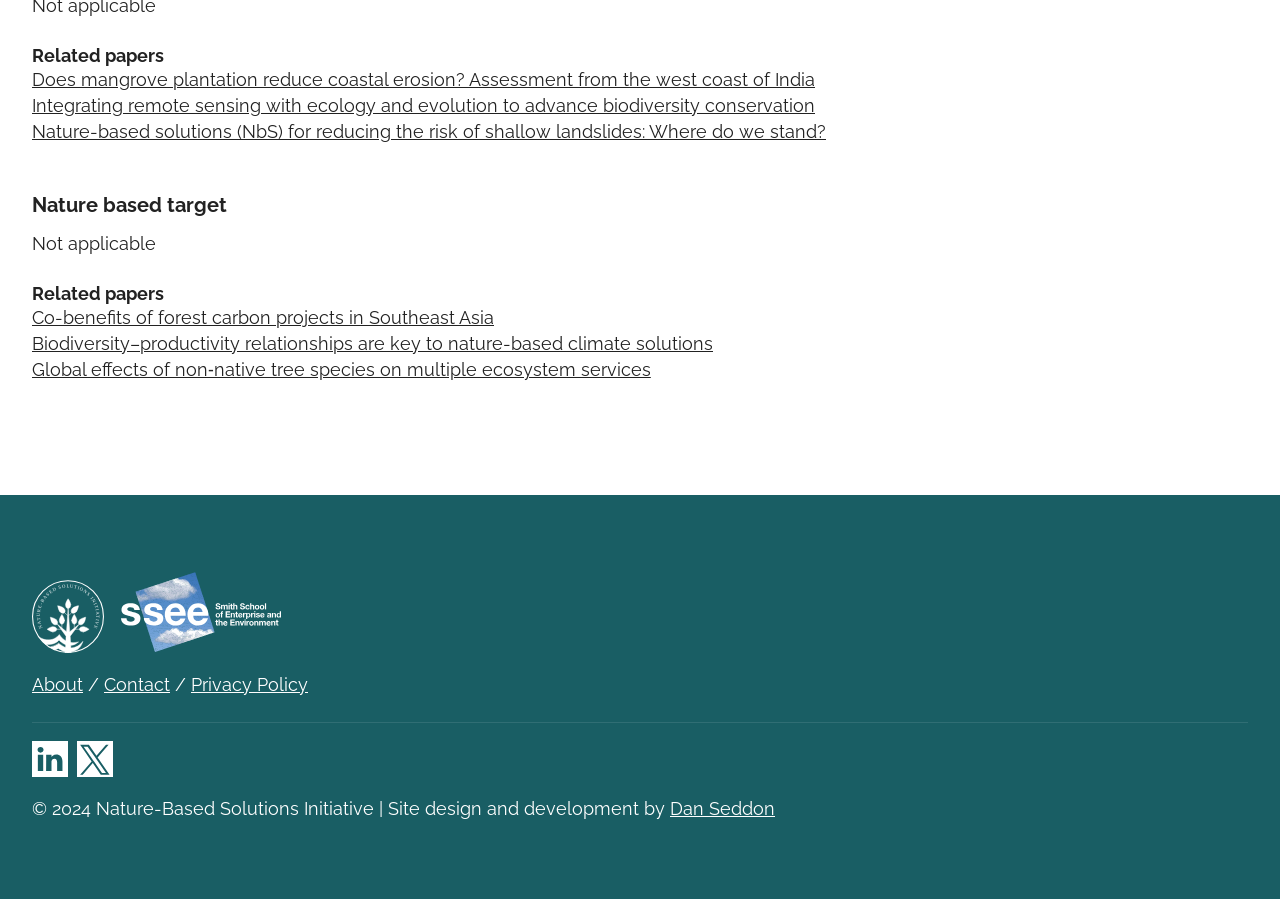Determine the bounding box coordinates for the area that should be clicked to carry out the following instruction: "Click on 'About'".

[0.025, 0.751, 0.065, 0.773]